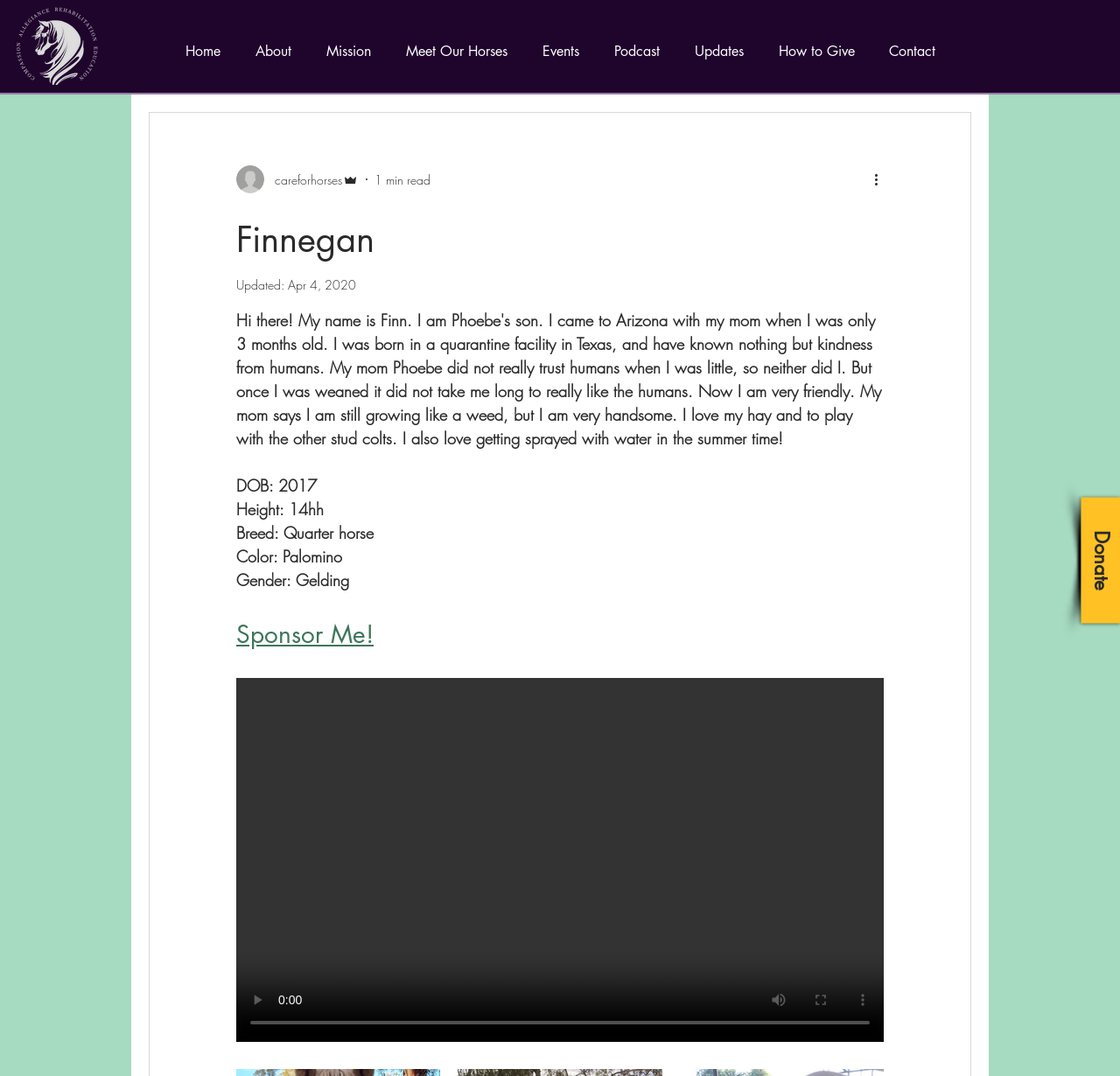Please identify the bounding box coordinates of the element's region that needs to be clicked to fulfill the following instruction: "Click the 'Home' link". The bounding box coordinates should consist of four float numbers between 0 and 1, i.e., [left, top, right, bottom].

[0.15, 0.027, 0.212, 0.054]